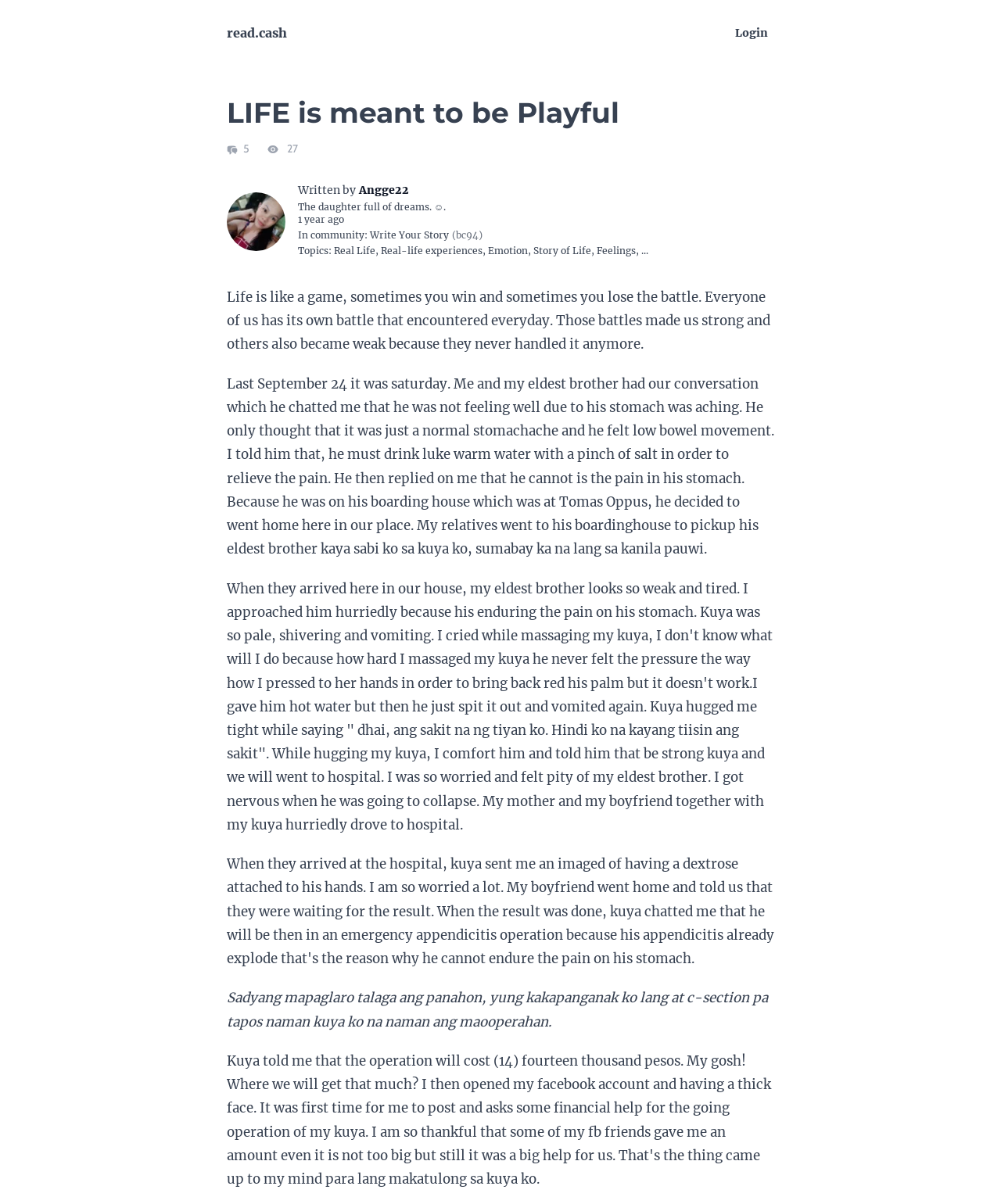Find the bounding box coordinates for the area that must be clicked to perform this action: "Read the article written by Angge22".

[0.359, 0.151, 0.409, 0.164]